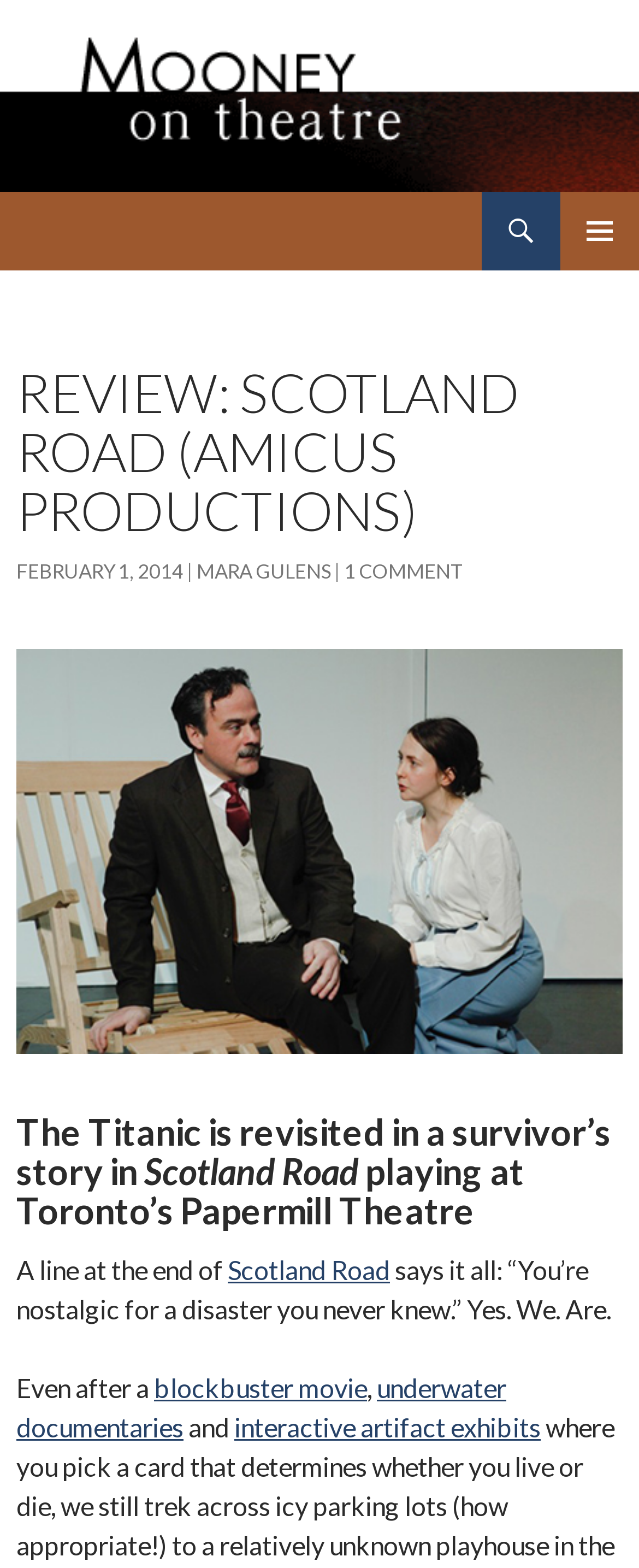Please provide the bounding box coordinates for the UI element as described: "February 1, 2014". The coordinates must be four floats between 0 and 1, represented as [left, top, right, bottom].

[0.026, 0.356, 0.287, 0.372]